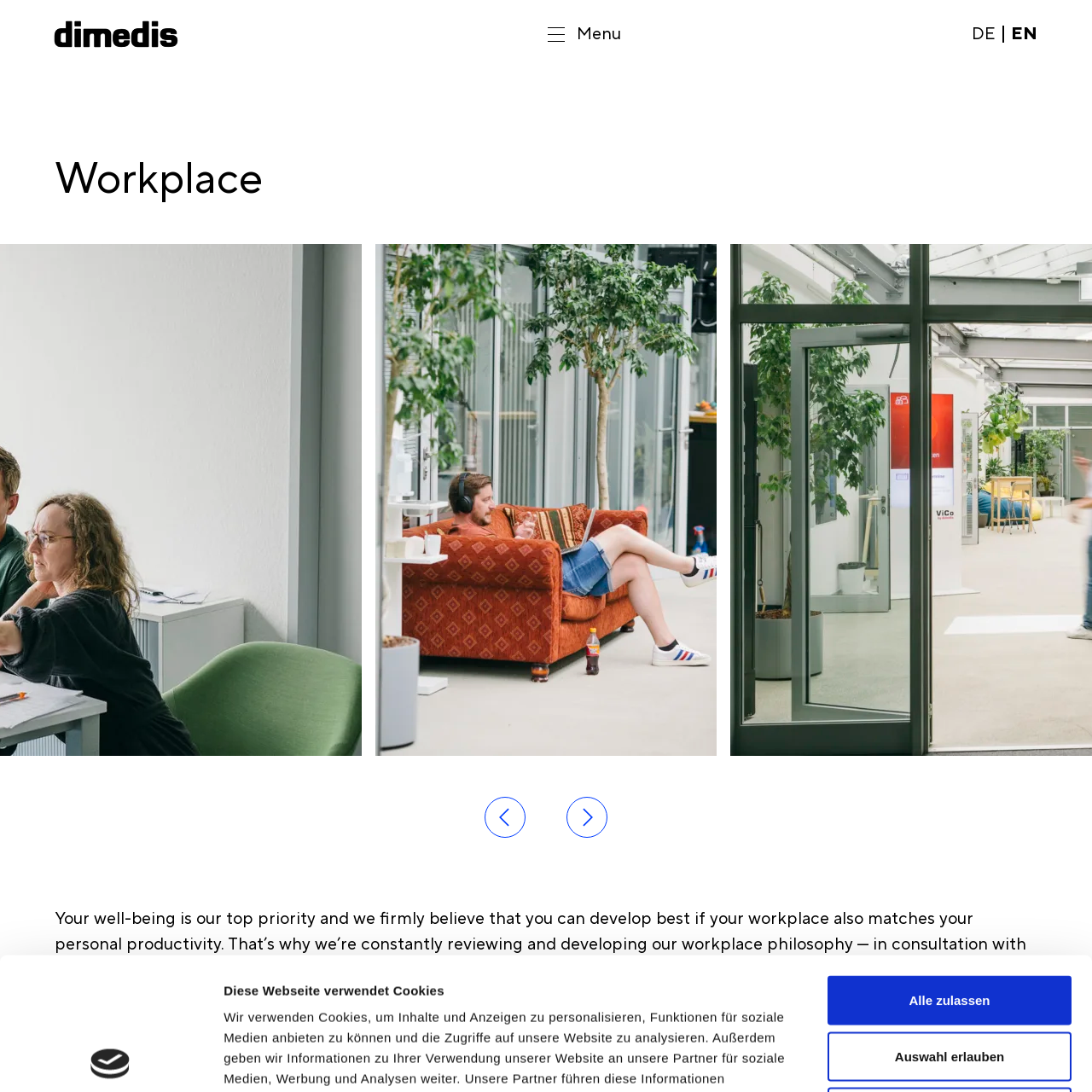Concentrate on the image inside the red frame and provide a detailed response to the subsequent question, utilizing the visual information from the image: 
What is the company's goal in the workplace?

The company's philosophy is to foster an inspiring work atmosphere, emphasizing the potential for optimal personal development and production within the workspace, which suggests a goal of constant improvement and adaptation in workplace practices.